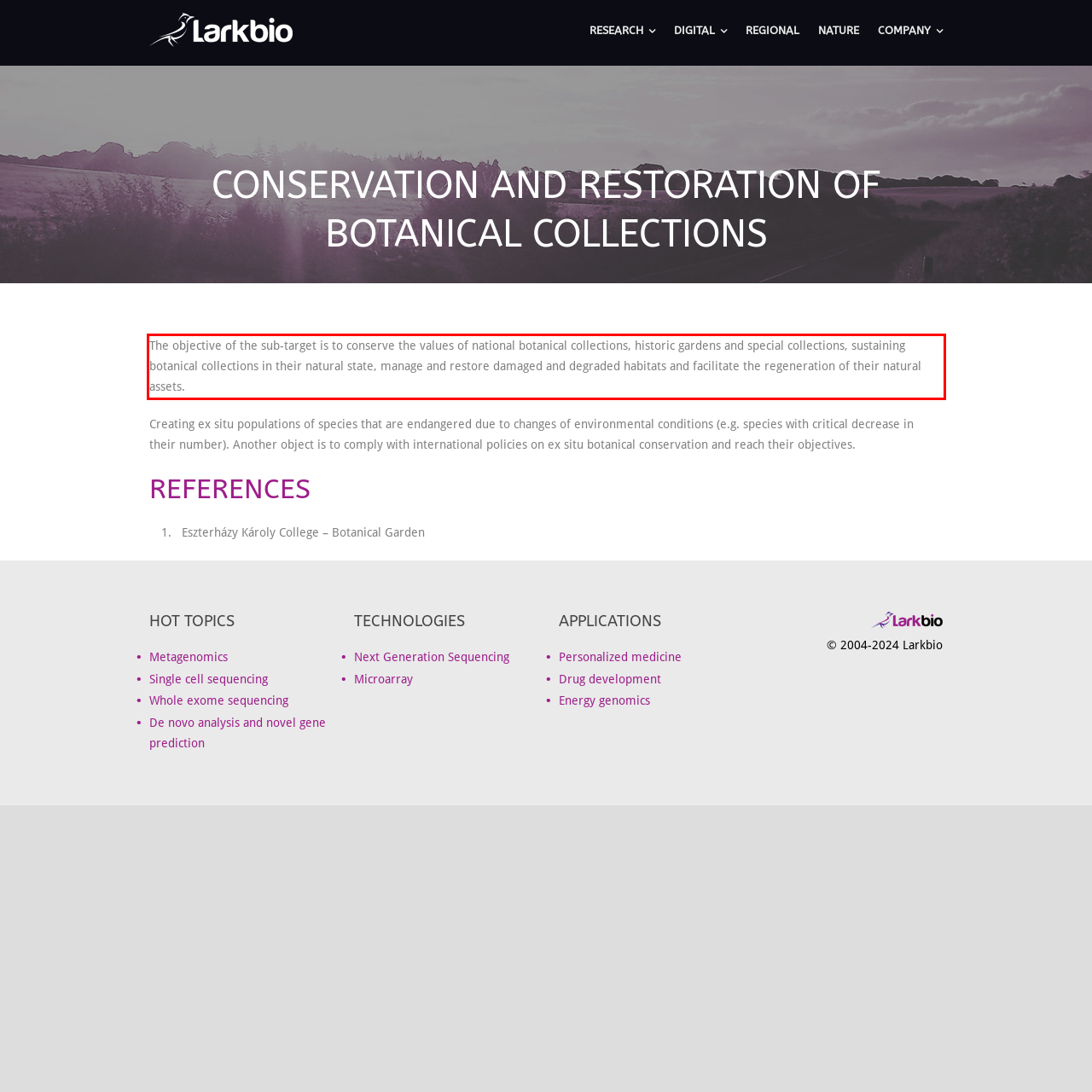Please perform OCR on the text content within the red bounding box that is highlighted in the provided webpage screenshot.

The objective of the sub-target is to conserve the values of national botanical collections, historic gardens and special collections, sustaining botanical collections in their natural state, manage and restore damaged and degraded habitats and facilitate the regeneration of their natural assets.